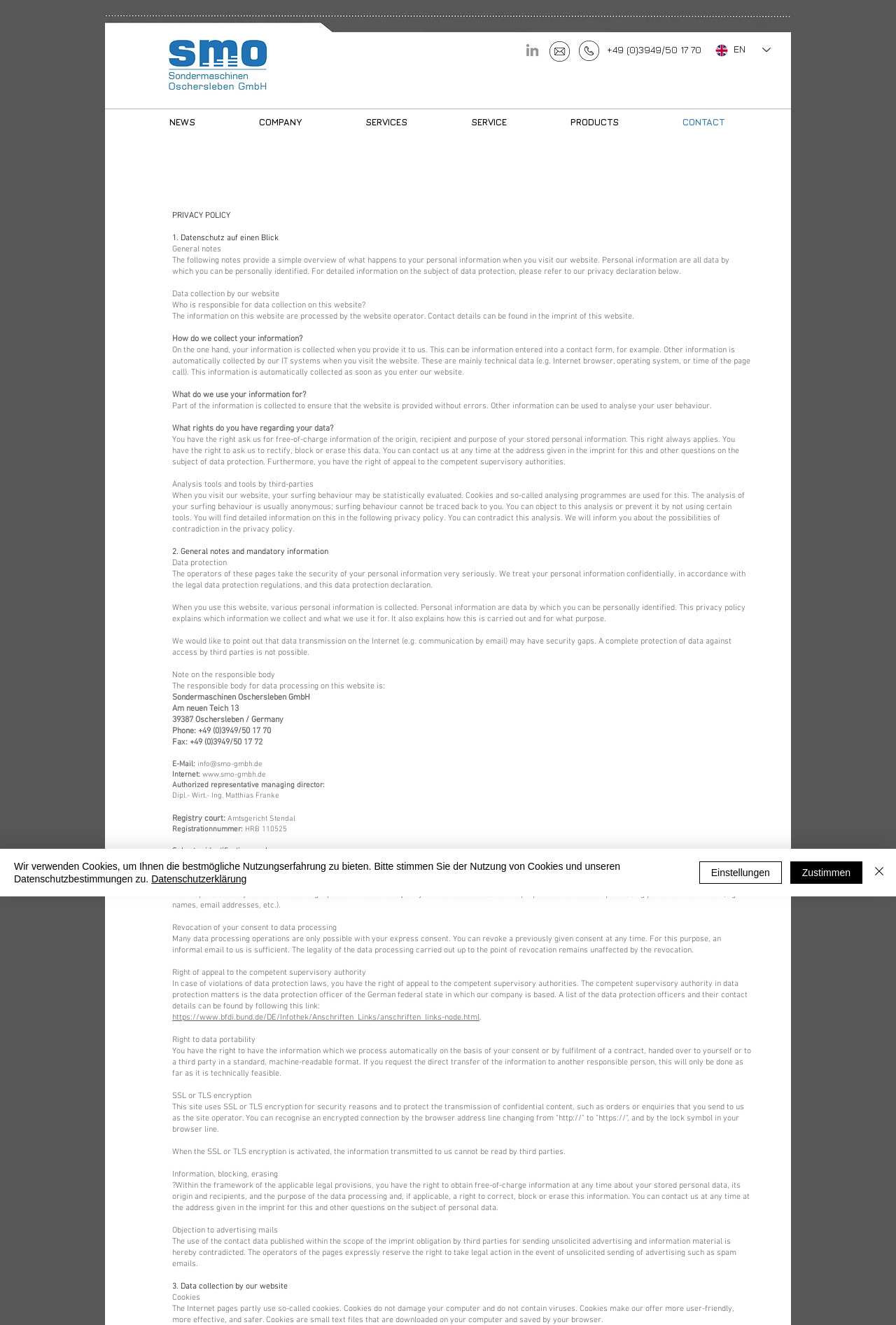Explain the features and main sections of the webpage comprehensively.

This webpage is about the privacy policy of a company called Sondermaschinen Oschersleben GmbH (SMO-GmbH). At the top of the page, there is a social bar with a LinkedIn icon and a language selector that is currently set to English. Below the social bar, there is a heading that reads "PRIVACY POLICY" followed by a brief introduction to the purpose of the page.

The main content of the page is divided into several sections, including "Data collection by our website", "Analysis tools and tools by third-parties", "General notes and mandatory information", and "Revocation of your consent to data processing". Each section contains detailed information about how the company collects and processes personal data, including the types of data collected, the purposes of data processing, and the rights of individuals regarding their data.

There are also several headings and subheadings throughout the page, including "Note on the responsible body", "Right of appeal to the competent supervisory authority", "Right to data portability", and "SSL or TLS encryption". These sections provide additional information about the company's data protection policies and procedures.

At the bottom of the page, there is a navigation menu with links to other sections of the website, including "NEWS", "COMPANY", "SERVICES", "SERVICE", "PRODUCTS", and "CONTACT". There is also an alert box that informs users about the company's use of cookies and requests their consent to the company's data protection policies.

Overall, the webpage provides a detailed and comprehensive overview of the company's privacy policy and data protection practices.